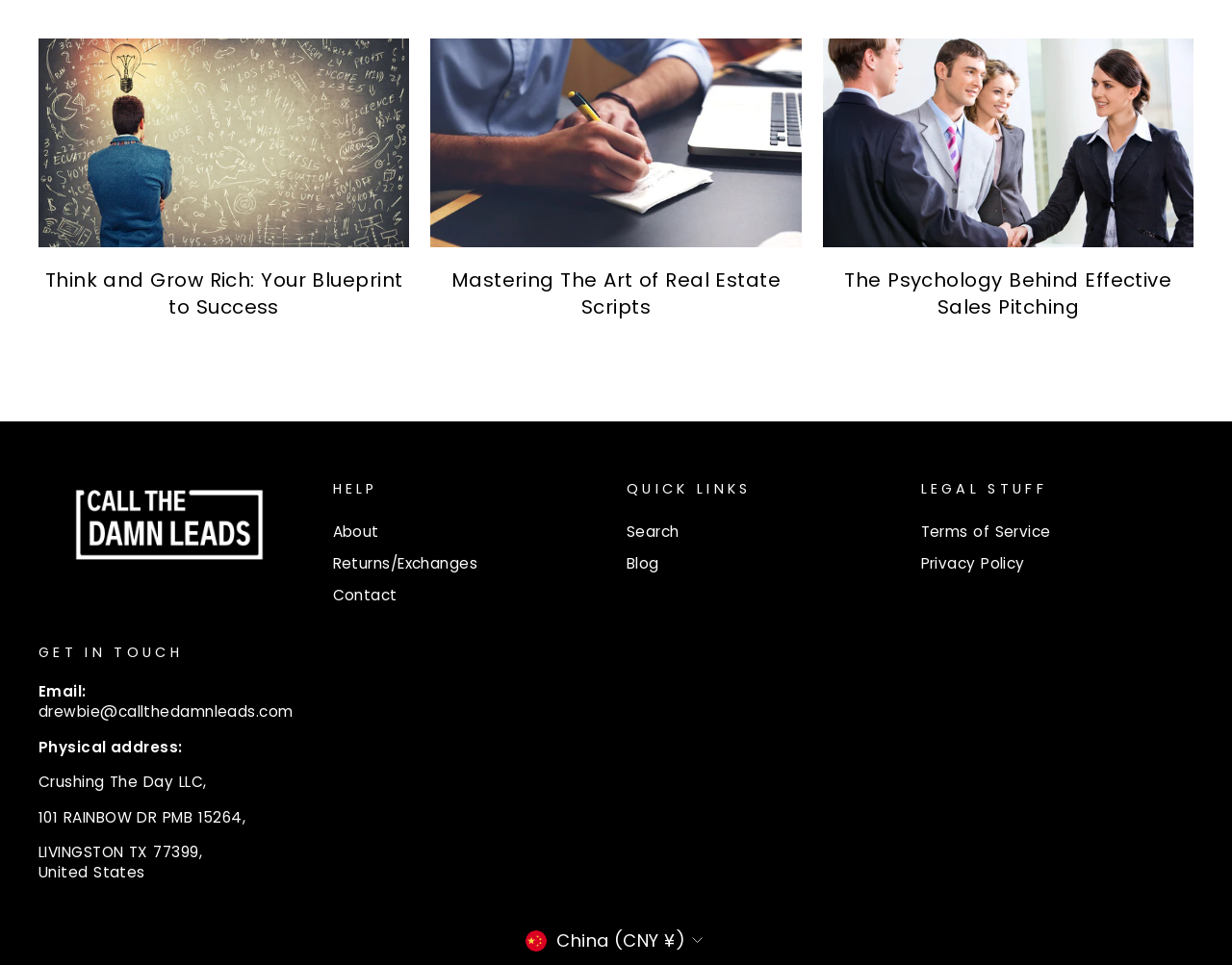Determine the bounding box for the UI element as described: "Search". The coordinates should be represented as four float numbers between 0 and 1, formatted as [left, top, right, bottom].

[0.509, 0.536, 0.551, 0.566]